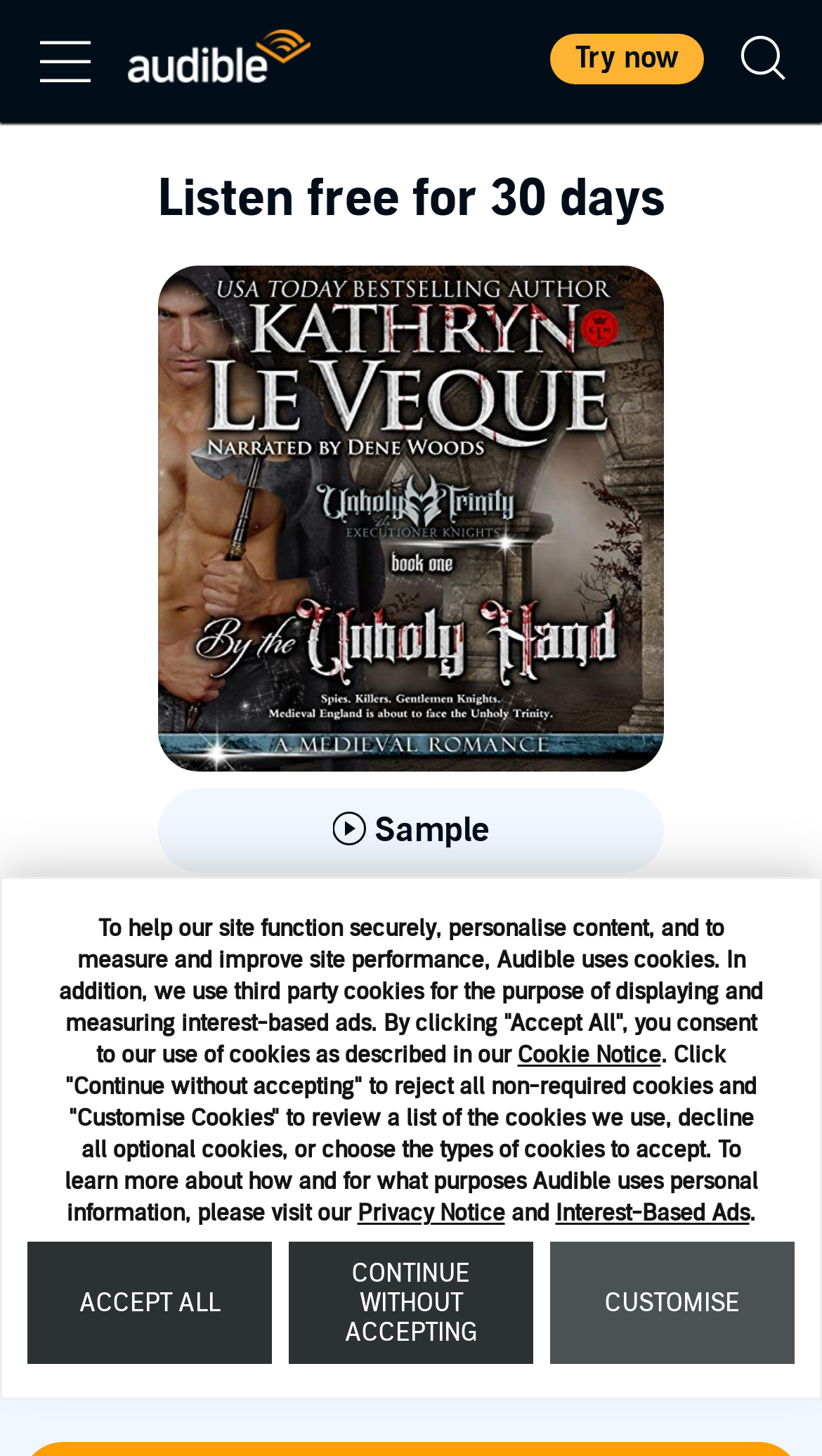Describe all the significant parts and information present on the webpage.

The webpage is an audiobook page for "By the Unholy Hand" by Kathryn Le Veque, narrated by Dene Woods, on Audible.co.uk. At the top, there is a navigation bar with a button, a link to "audible, an amazon company" accompanied by an image, a "Try now" button, and a search button. 

Below the navigation bar, there is a notice about cookies and privacy, which includes links to "Cookie Notice", "Privacy Notice", and "Interest-Based Ads". The notice is followed by three buttons: "ACCEPT ALL", "CONTINUE WITHOUT ACCEPTING", and "CUSTOMISE".

The main content of the page is dedicated to the audiobook. There is a heading that reads "Listen free for 30 days" and a "Play Sample" button. The audiobook title "By the Unholy Hand" is displayed prominently, along with the series title "Executioner Knights, Book 1". The author, Kathryn Le Veque, and the narrator, Dene Woods, are listed below. The audiobook has a rating of 4.4 out of 5 stars. 

At the bottom of the page, there is a promotional offer: "£0.00 for first 30 days" with a "Try for £0.00" button.